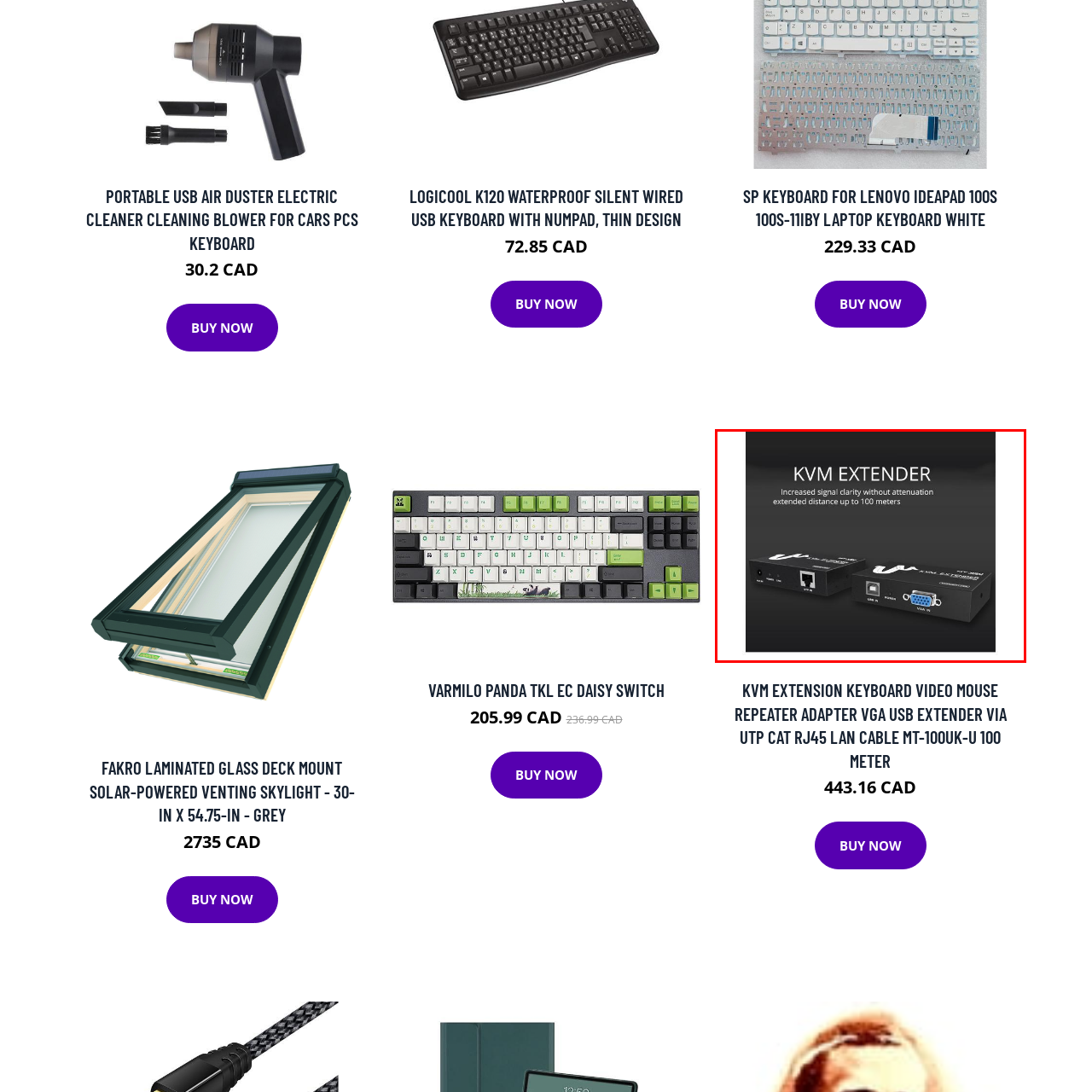What is the name of the product?
Check the image inside the red bounding box and provide your answer in a single word or short phrase.

KVM EXTENDER